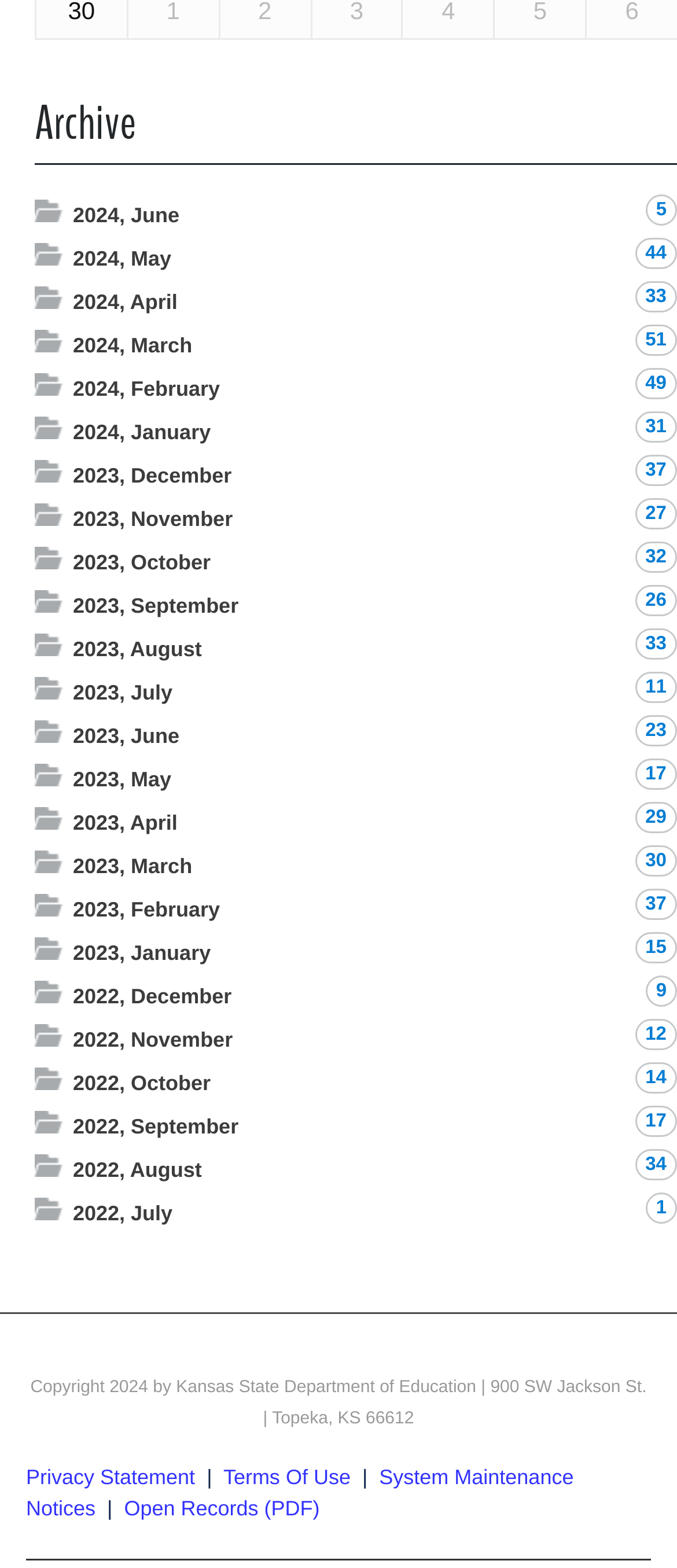Locate the bounding box coordinates of the element's region that should be clicked to carry out the following instruction: "View archives for 2024, June 5". The coordinates need to be four float numbers between 0 and 1, i.e., [left, top, right, bottom].

[0.108, 0.129, 0.265, 0.145]